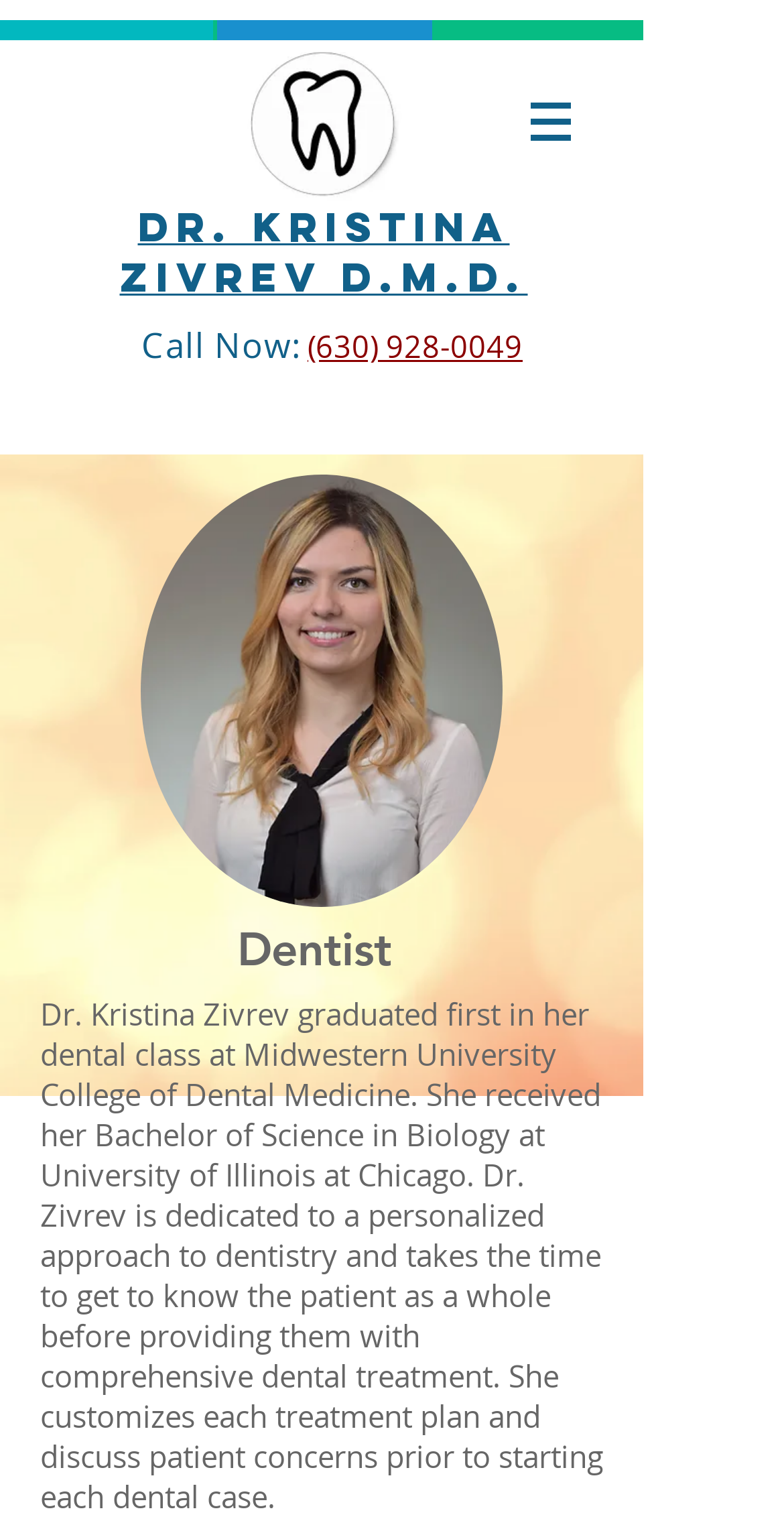What is the phone number to call?
Using the image, give a concise answer in the form of a single word or short phrase.

(630) 928-0049